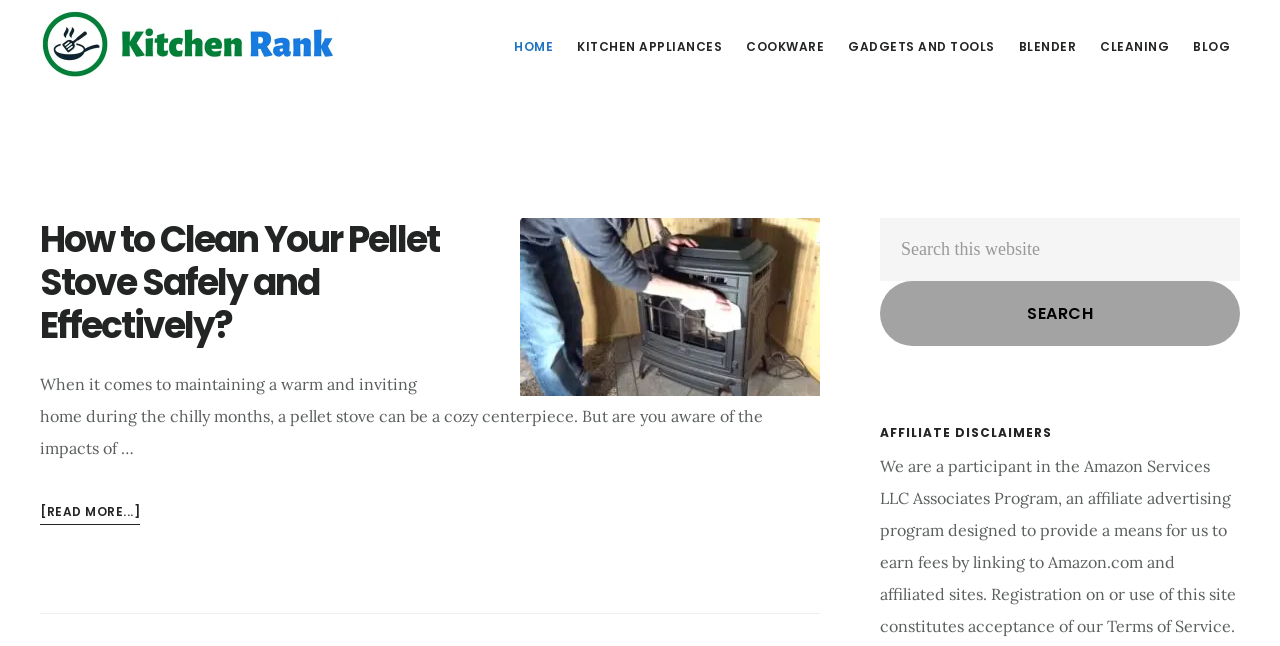What is the tone of the article?
Offer a detailed and full explanation in response to the question.

The tone of the article can be determined by looking at the language and content of the article, which provides informative and helpful tips on how to clean a pellet stove safely and effectively, without any emotional or persuasive tone.